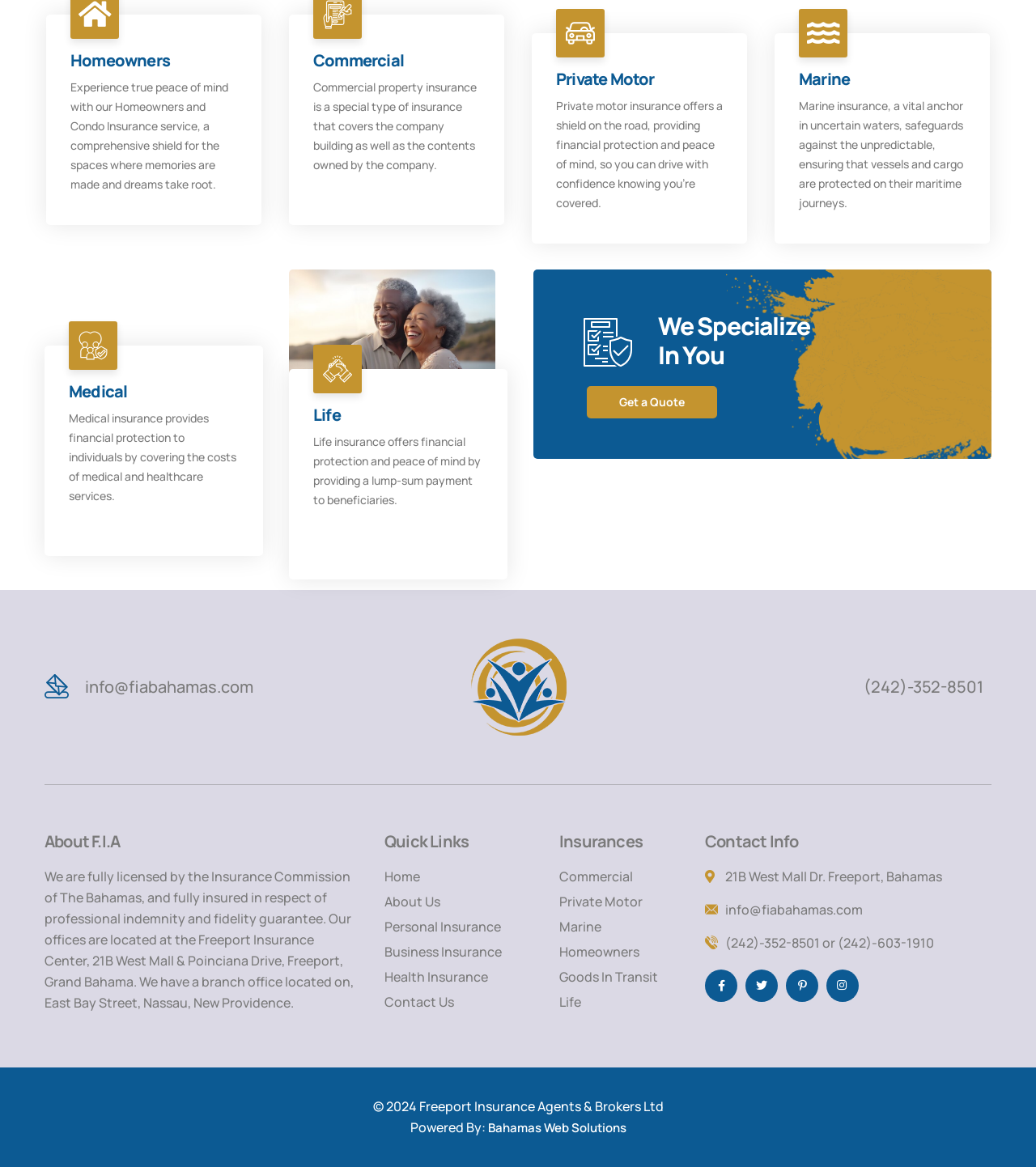What is the phone number of F.I.A?
Answer with a single word or phrase by referring to the visual content.

(242)-352-8501